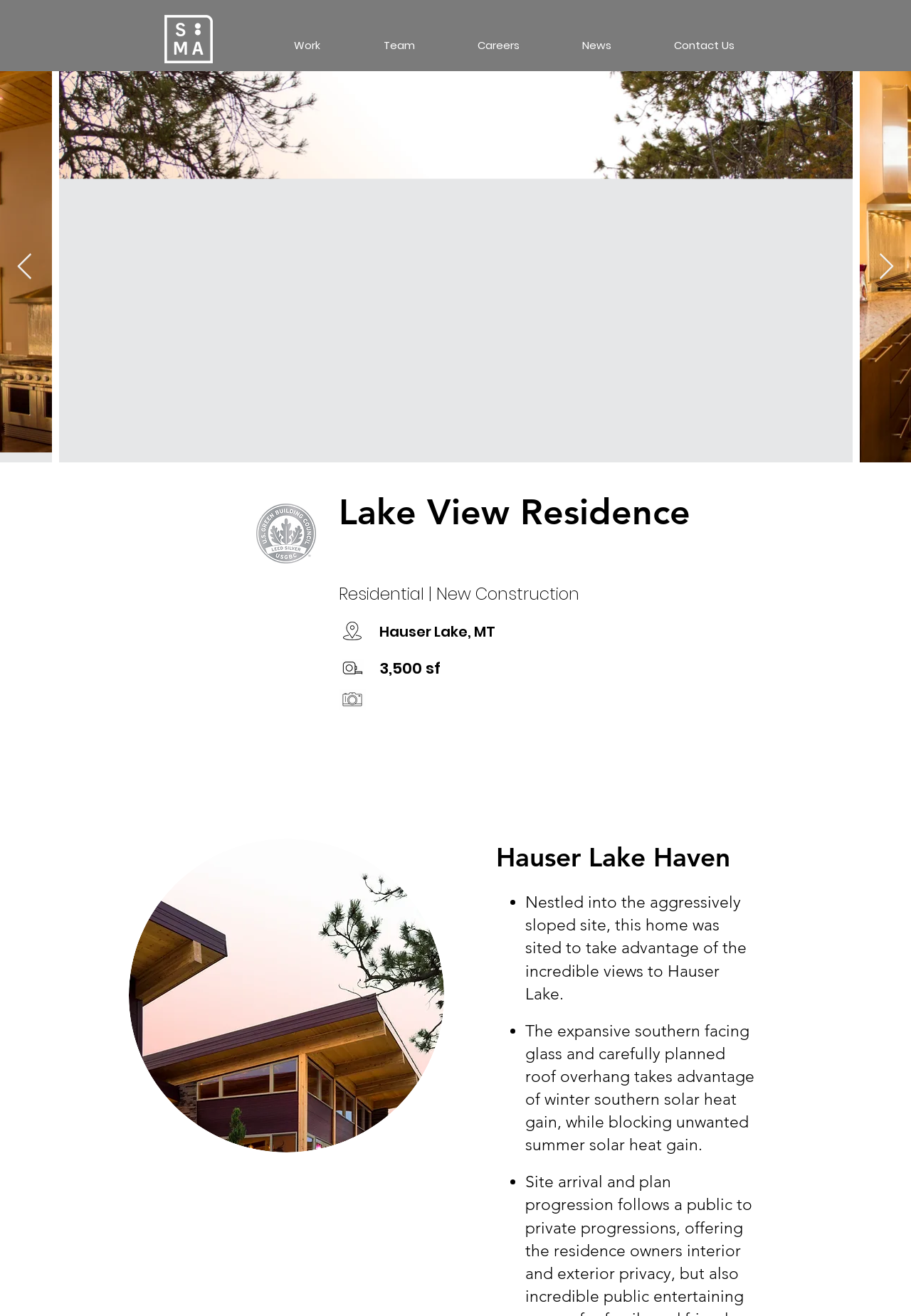Locate the bounding box of the UI element with the following description: "Previous Post SuperstitionPrevious Post".

None